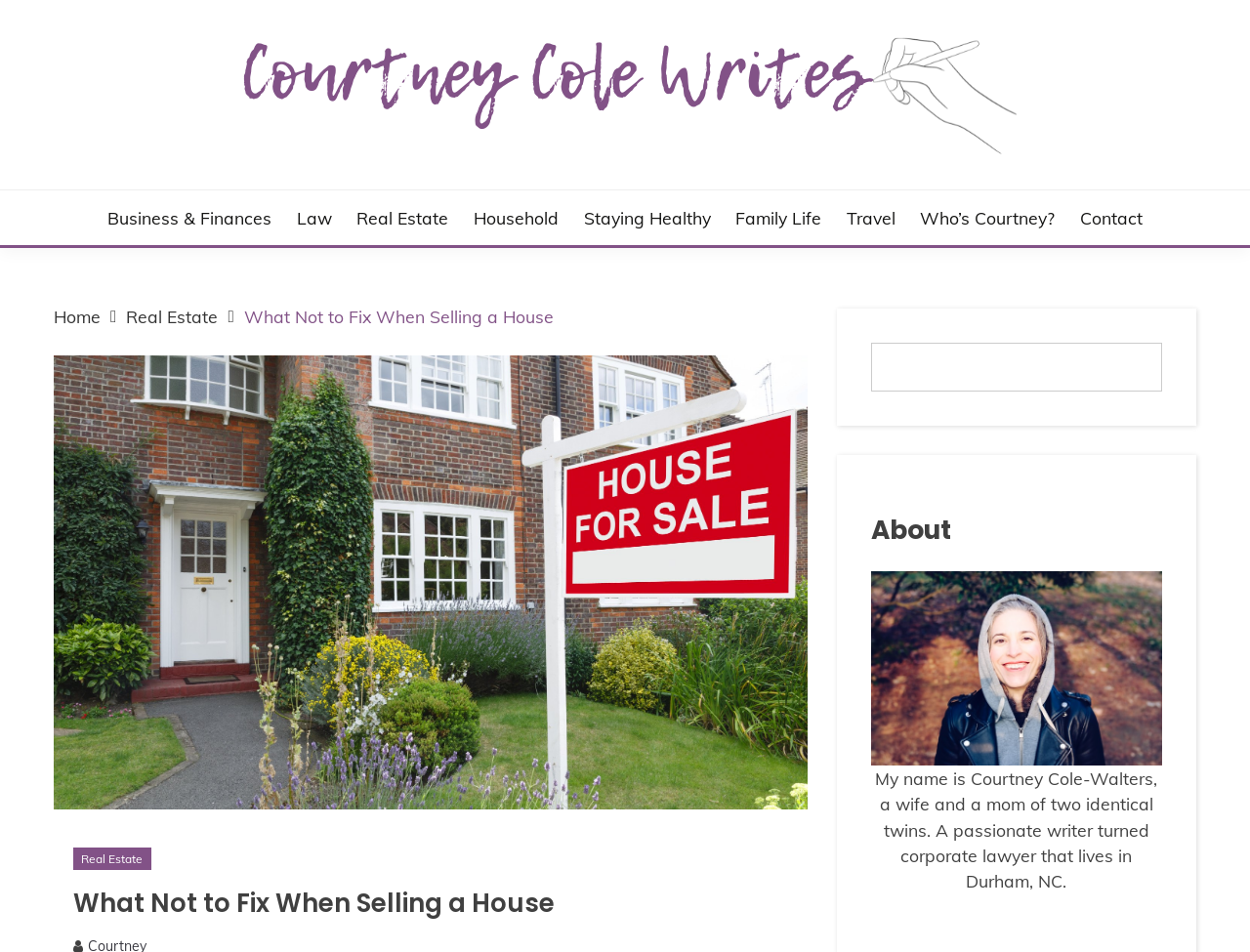Analyze the image and deliver a detailed answer to the question: What is the author's name?

I found the author's name by looking at the 'About' section, where it says 'My name is Courtney Cole-Walters, a wife and a mom of two identical twins. A passionate writer turned corporate lawyer that lives in Durham, NC.'